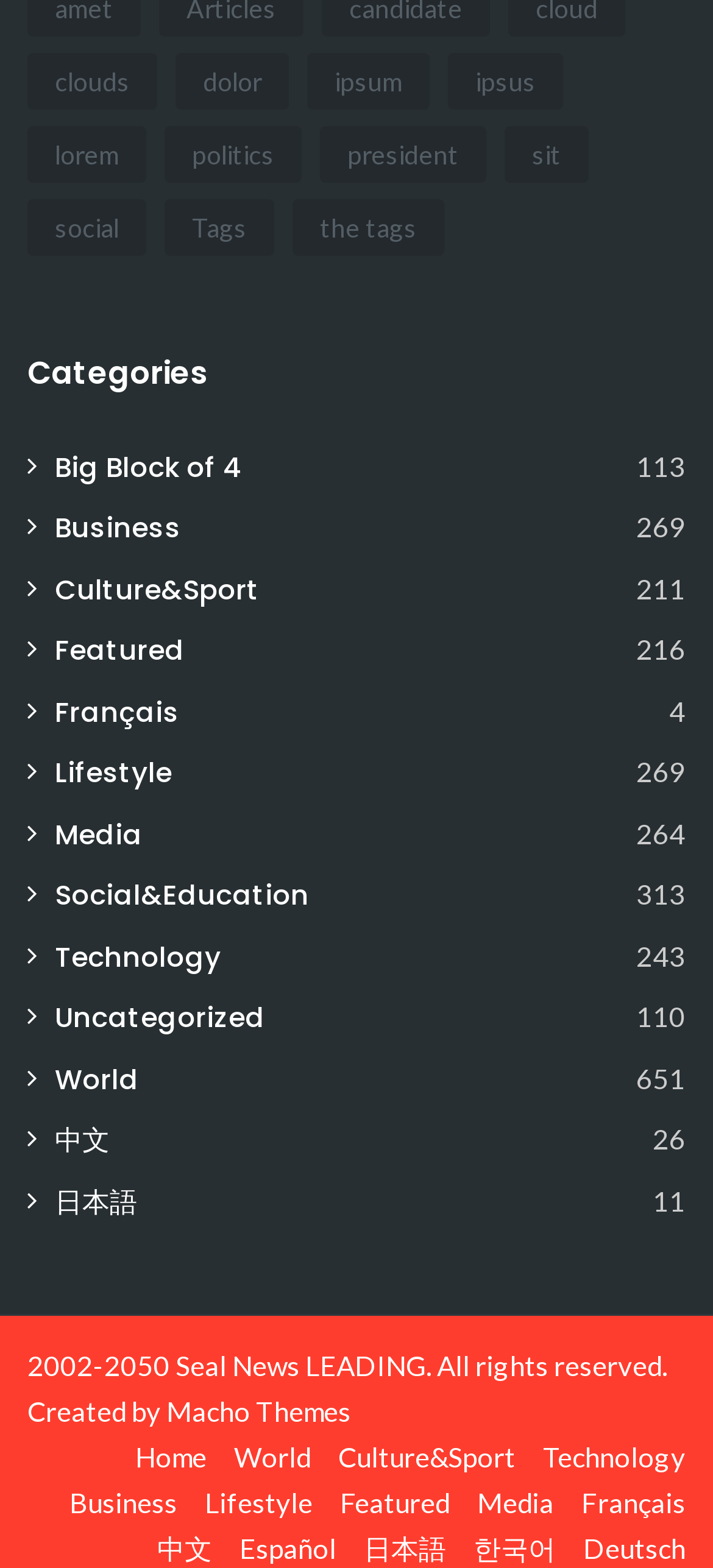What is the name of the company that created the website?
Refer to the image and give a detailed answer to the question.

I looked at the bottom of the page and found a link labeled 'Macho Themes', which appears to be the company that created the website.